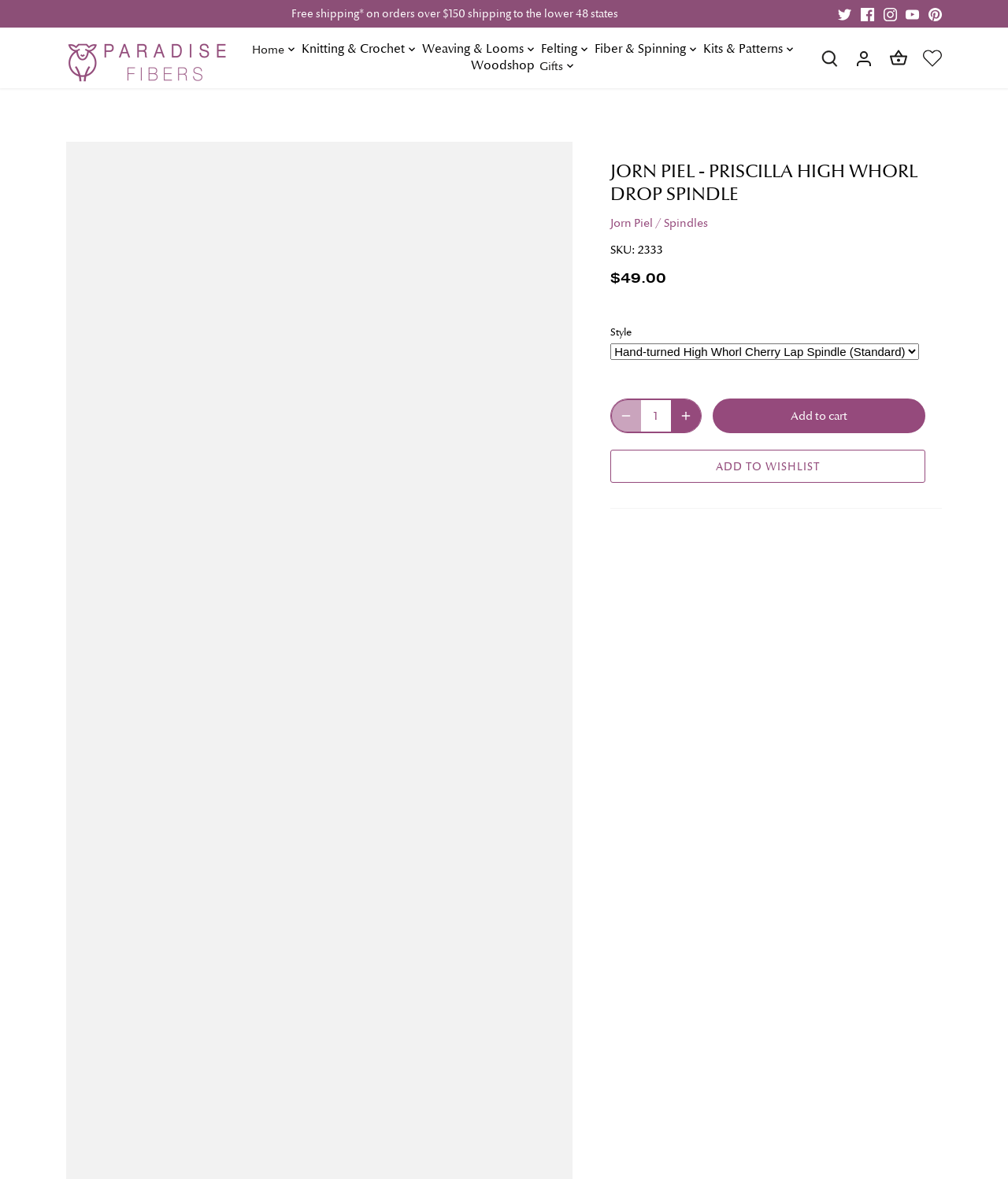Provide a thorough description of this webpage.

This webpage is about a product called "Jorn Piel - Priscilla High Whorl Drop Spindle" from Paradise Fibers. At the top of the page, there is a main logo and a primary navigation menu with 8 items: Home, Knitting & Crochet, Weaving & Looms, Felting, Fiber & Spinning, Kits & Patterns, Woodshop, and Gifts. 

Below the navigation menu, there is a large image taking up most of the width of the page. On the top right corner, there are social media links to Twitter, Facebook, Instagram, Youtube, and Pinterest. 

In the middle of the page, there is a heading with the product name, followed by a description of the product. The product details include the price, $49.00, and a SKU number, 2333. There is also a style selection combobox and a quantity selection area with decrease and increase buttons. 

On the right side of the product details, there is a call-to-action button to add the product to the cart, and a link to add the product to the wishlist. Below the product details, there is a horizontal separator line. 

At the bottom of the page, there are links to the account, search, and cart, as well as a notification of free shipping on orders over $150 shipping to the lower 48 states.